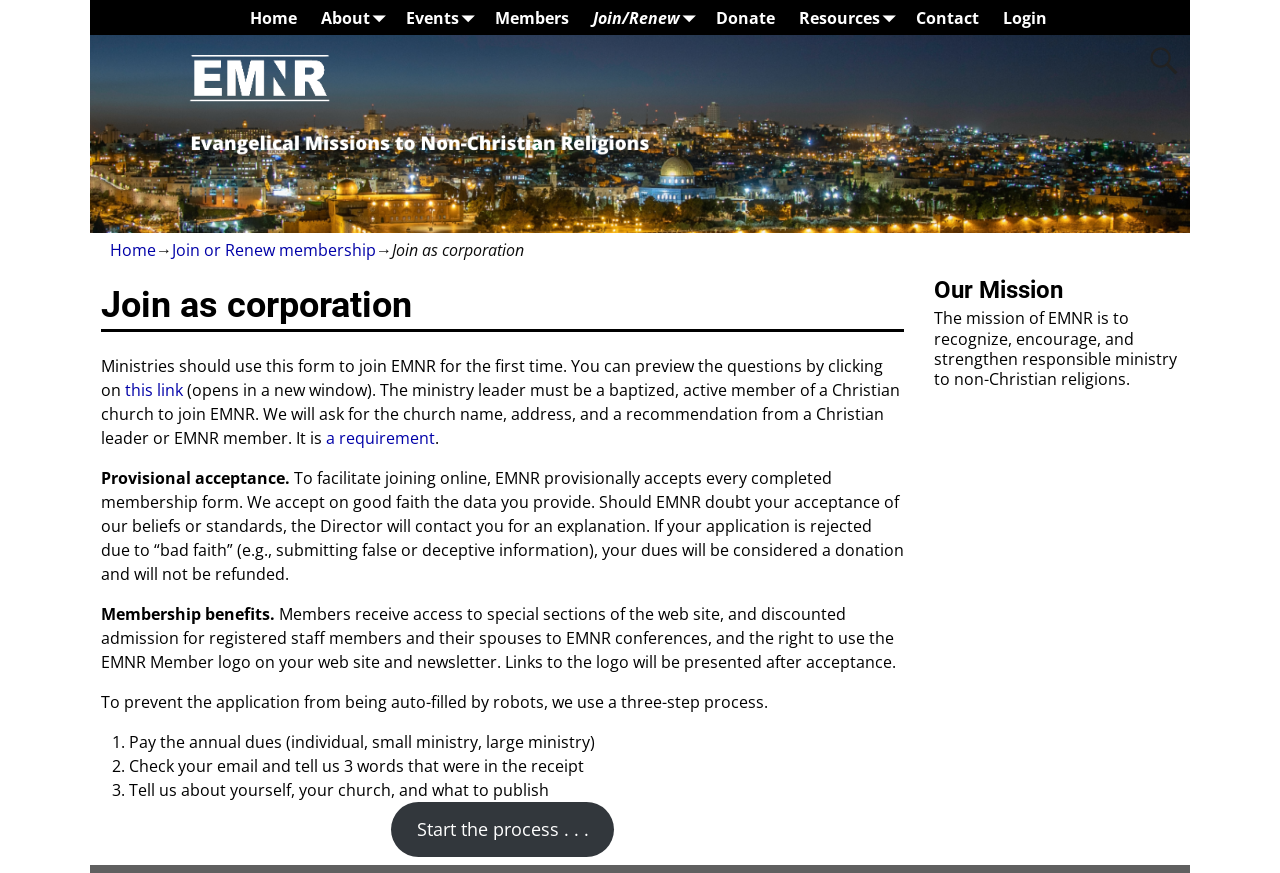Determine the bounding box coordinates of the clickable region to follow the instruction: "Go to Home page".

[0.186, 0.0, 0.241, 0.04]